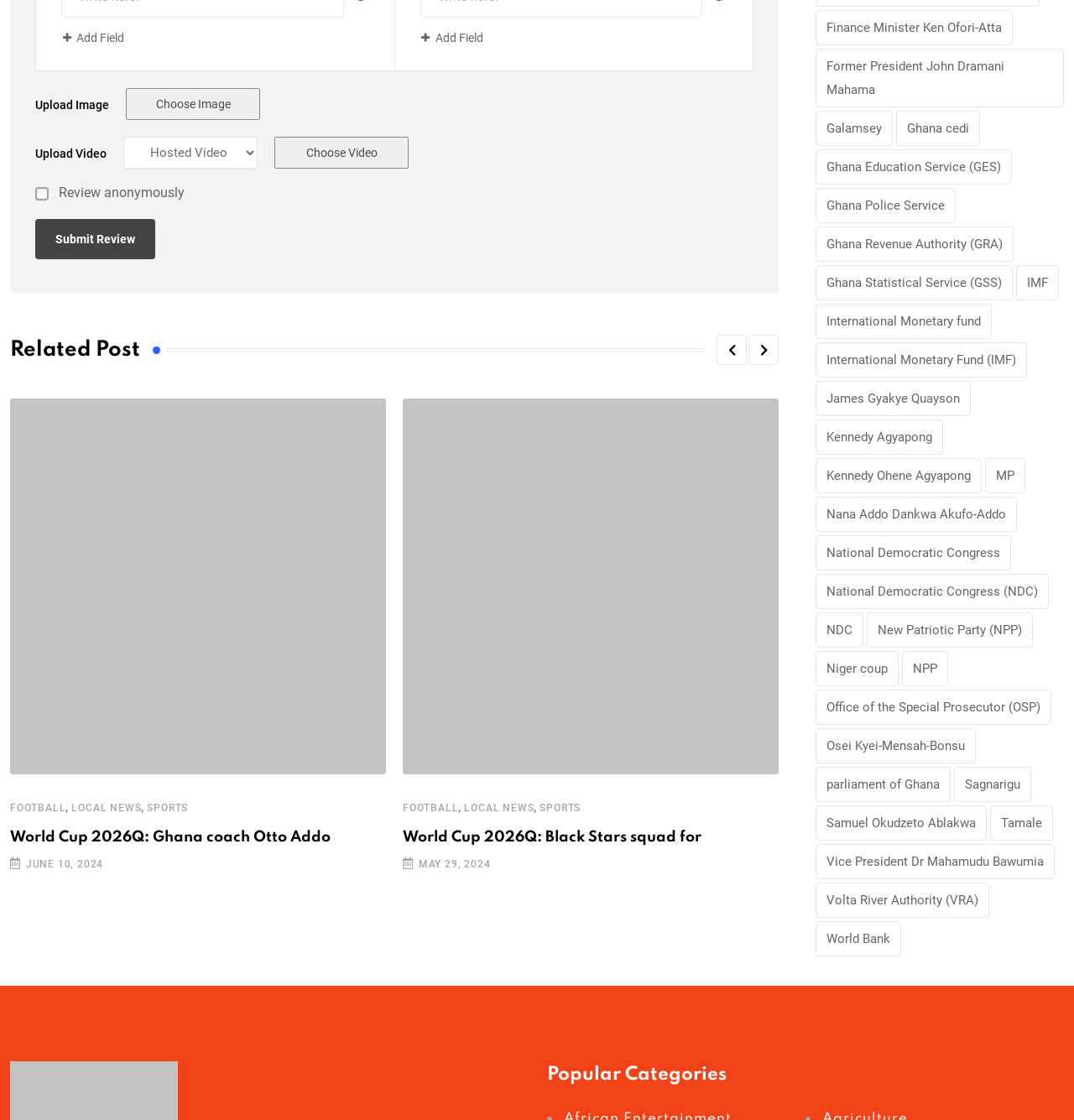Specify the bounding box coordinates of the area to click in order to follow the given instruction: "View the 'Inspector Banks' post."

None